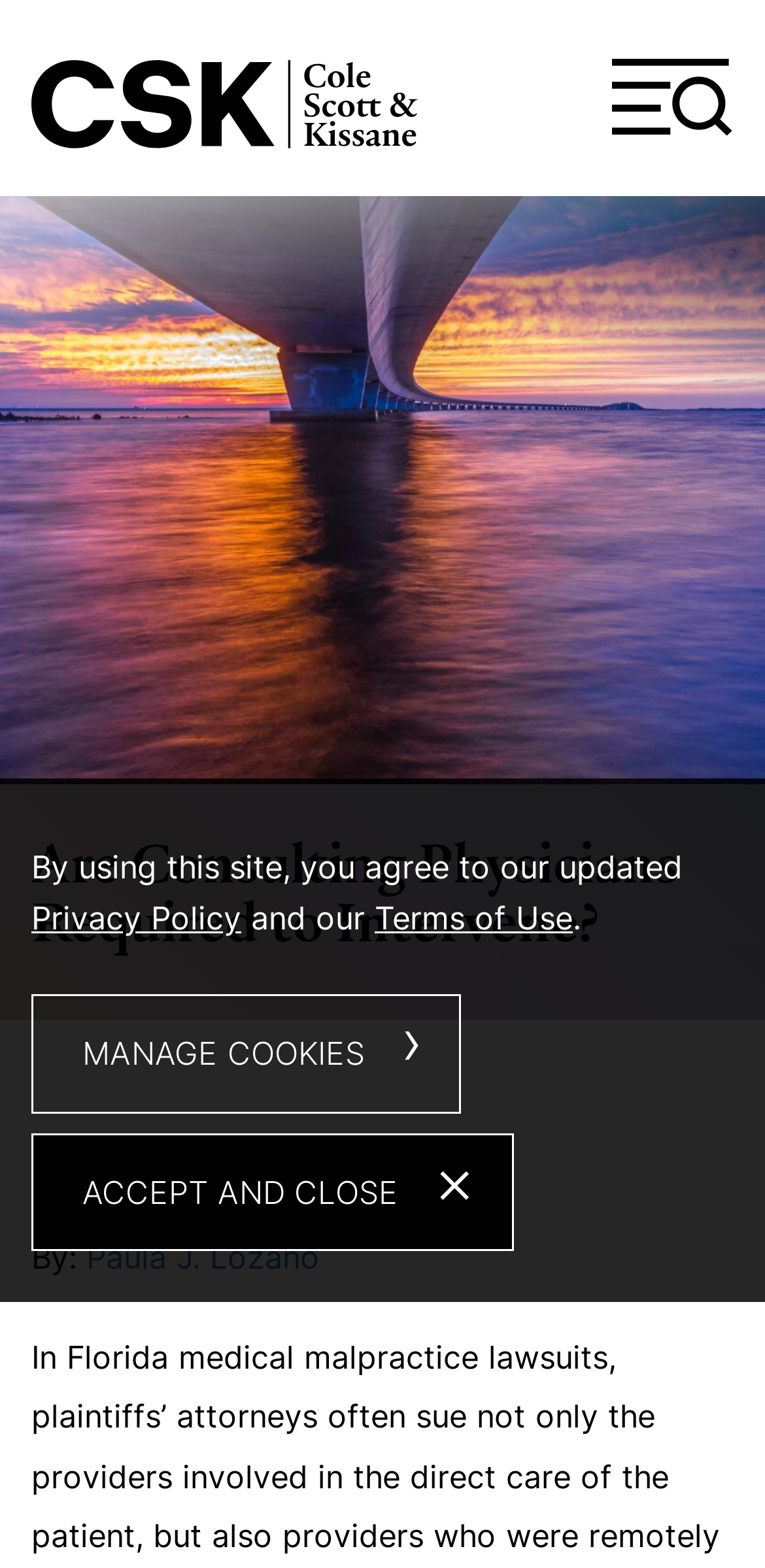Kindly provide the bounding box coordinates of the section you need to click on to fulfill the given instruction: "Open the main menu".

[0.79, 0.033, 0.969, 0.093]